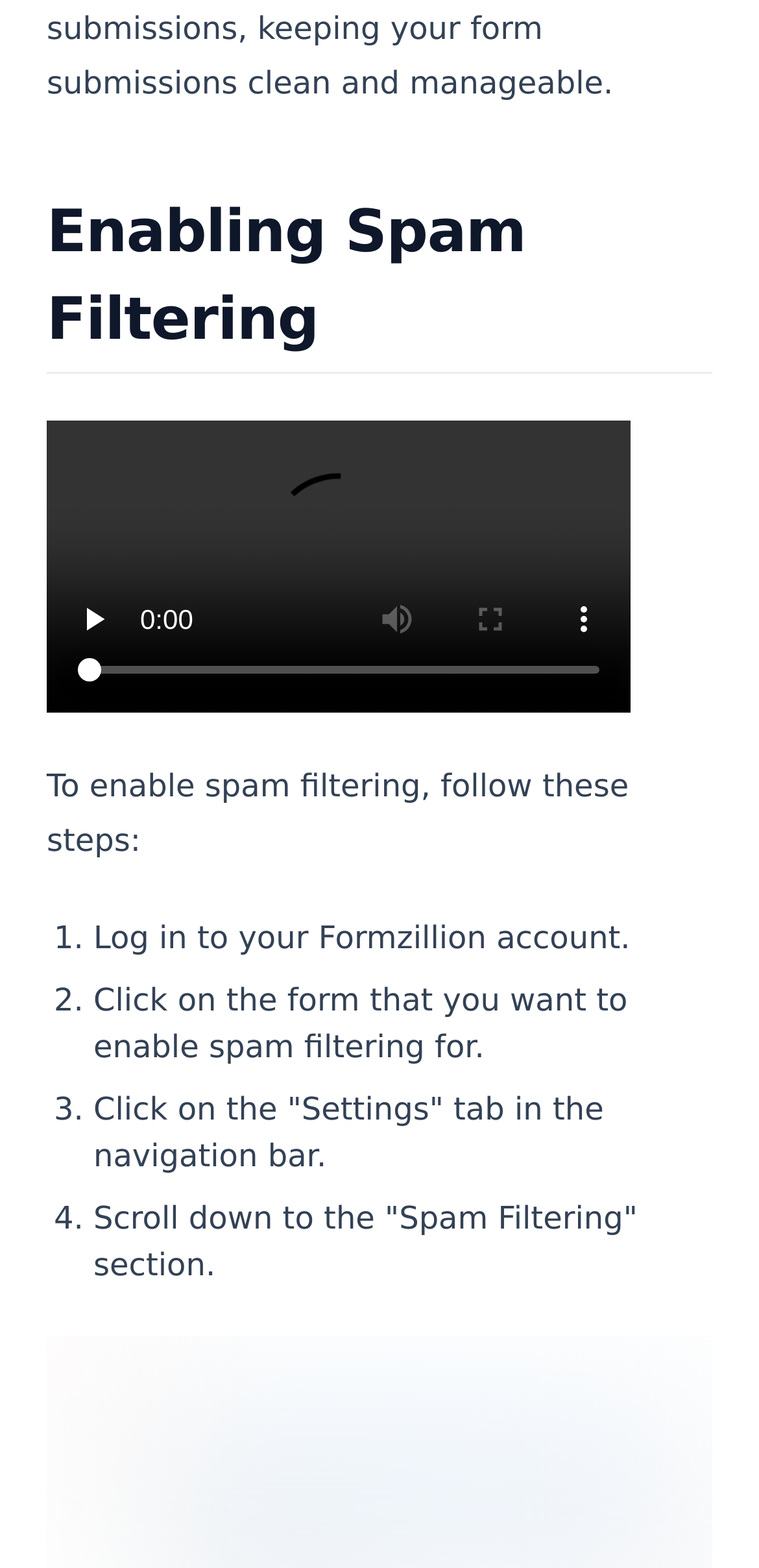Based on the element description "Webflow", predict the bounding box coordinates of the UI element.

[0.103, 0.476, 0.928, 0.517]